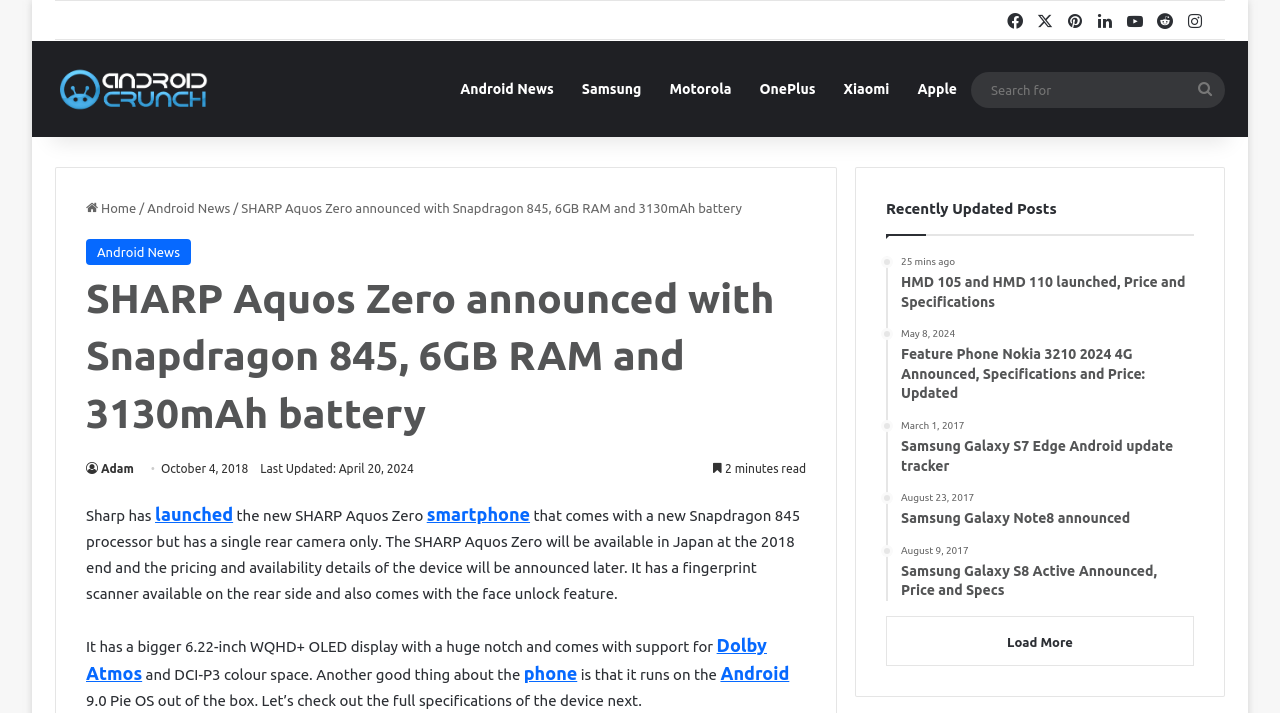What is the operating system of SHARP Aquos Zero?
Based on the screenshot, answer the question with a single word or phrase.

Android 9.0 Pie